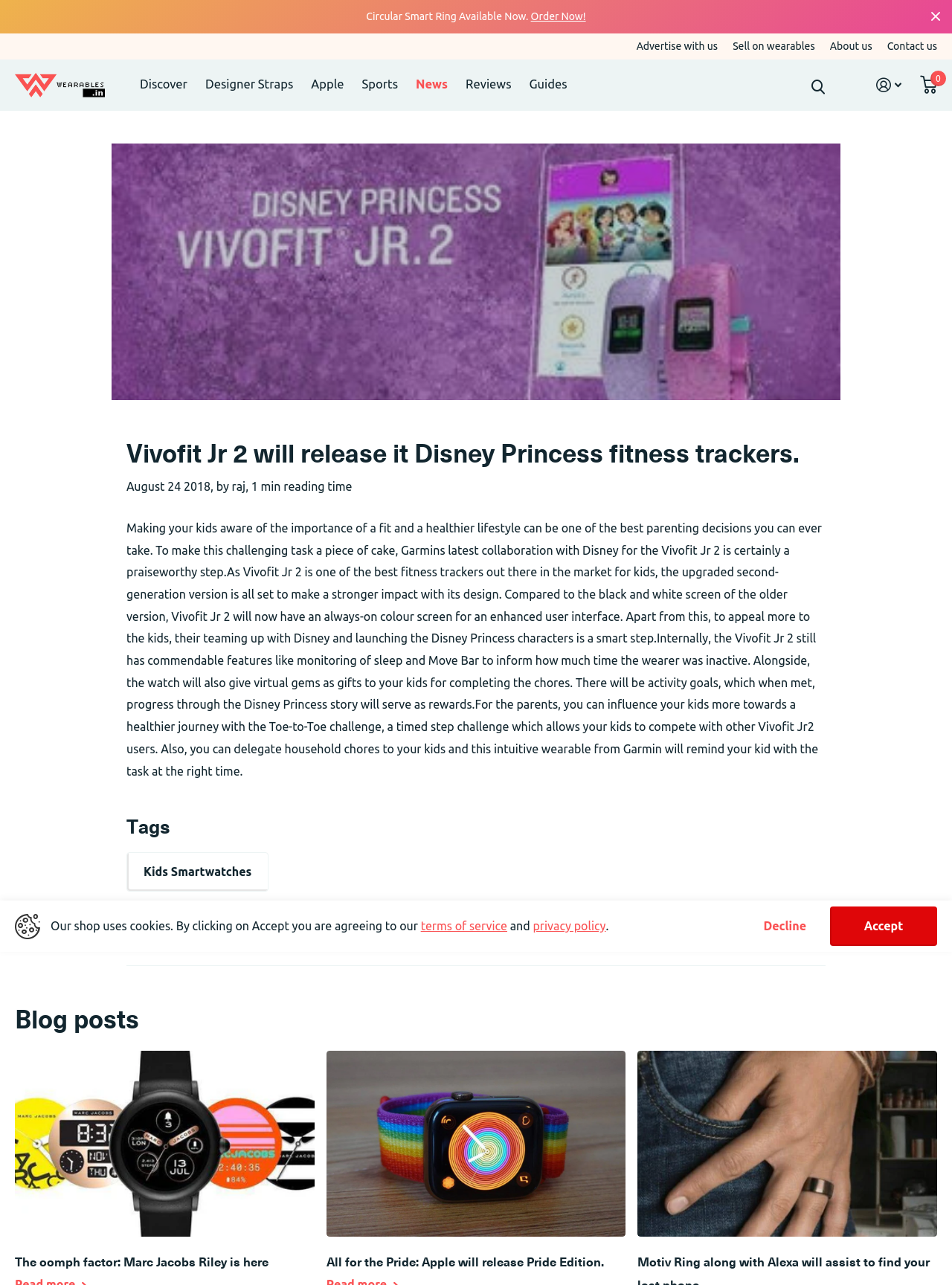Extract the main title from the webpage and generate its text.

Vivofit Jr 2 will release it Disney Princess fitness trackers.